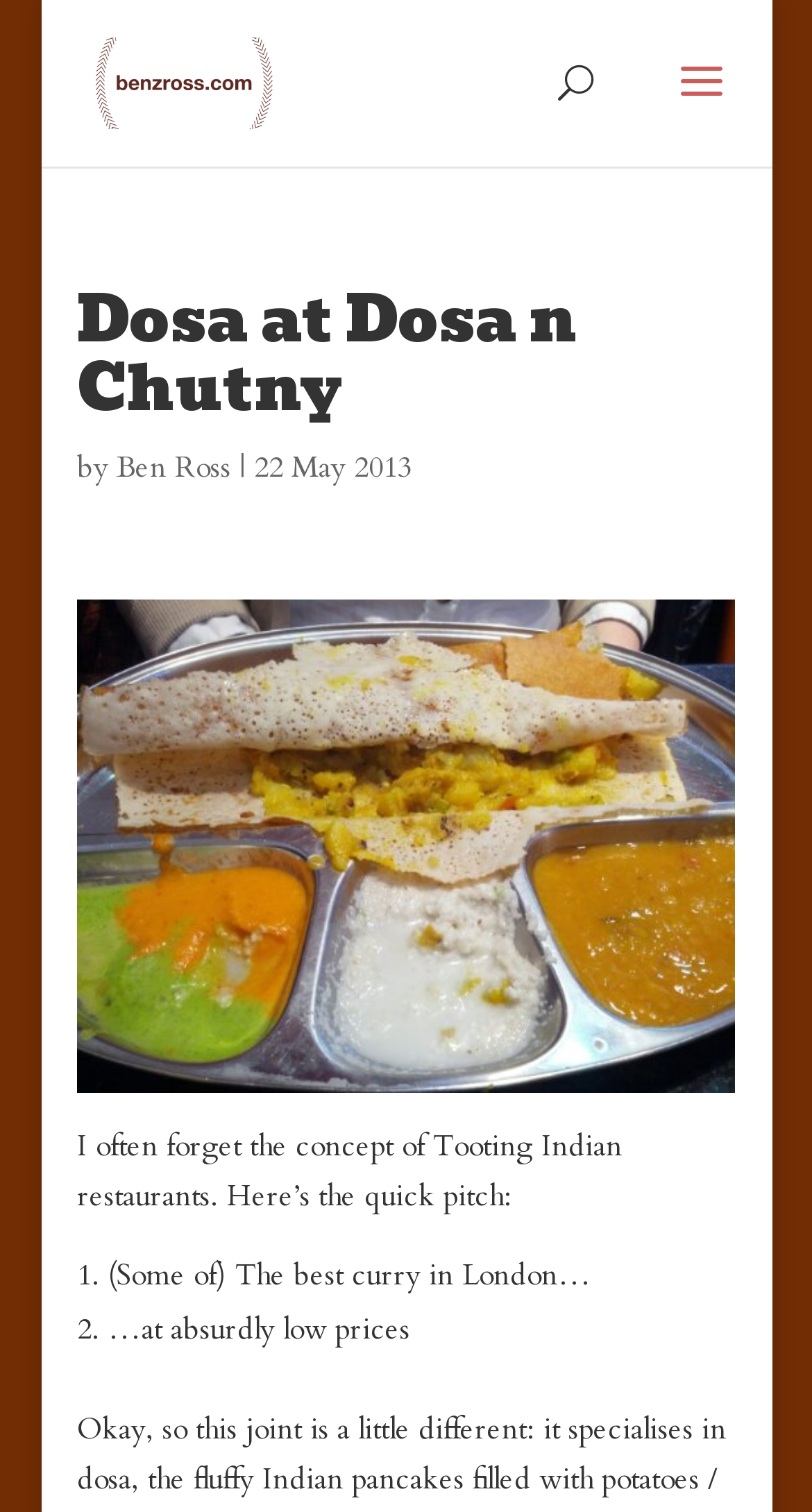Summarize the webpage with intricate details.

The webpage appears to be a blog post or article about a restaurant review. At the top left, there is a link to the website "benzross.com" accompanied by a small image. Below this, there is a search bar that spans almost the entire width of the page.

The main content of the page is headed by a title "Dosa at Dosa n Chutny" which is followed by the author's name "Ben Ross" and the date "22 May 2013". Below this, there is a large image that takes up most of the width of the page.

The article begins with a paragraph of text that reads "I often forget the concept of Tooting Indian restaurants. Here’s the quick pitch:". This is followed by a list of two points, numbered 1 and 2. The first point states "(Some of) The best curry in London…" and the second point continues with "…at absurdly low prices".